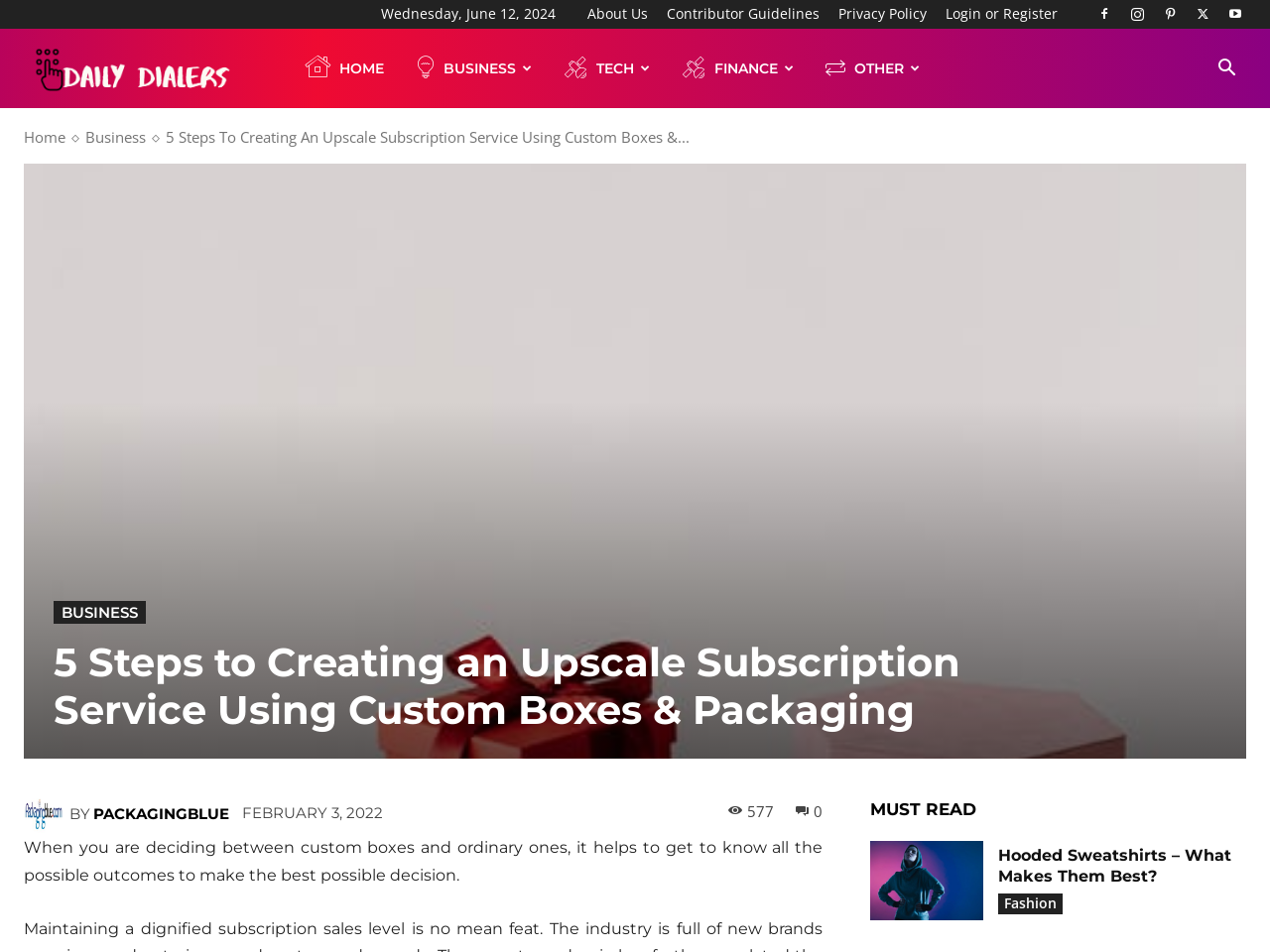Please identify the coordinates of the bounding box that should be clicked to fulfill this instruction: "Go to About Us page".

[0.462, 0.004, 0.51, 0.024]